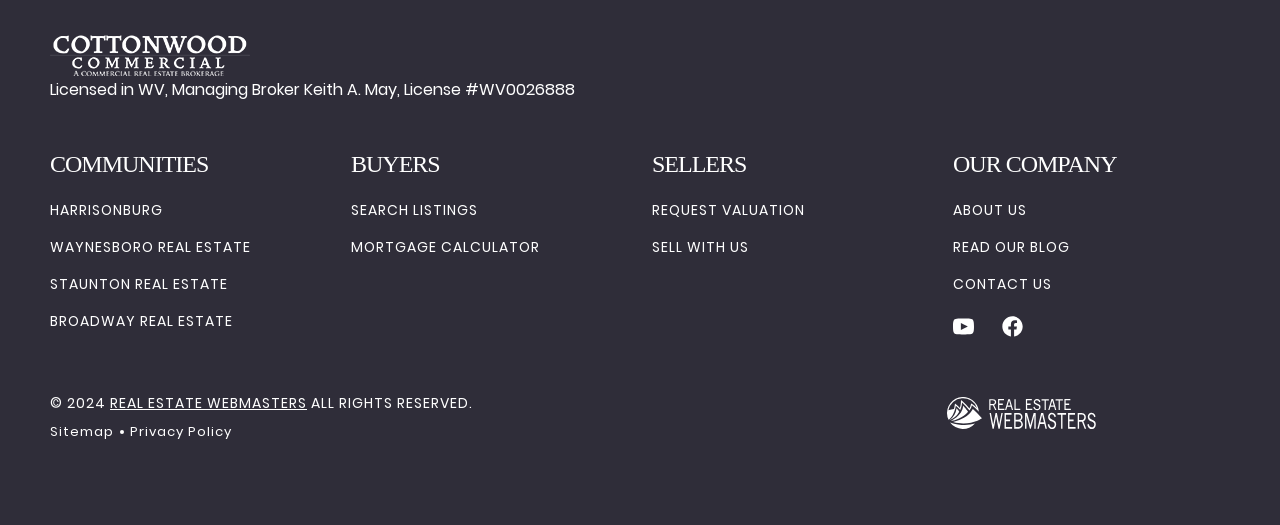Give a one-word or one-phrase response to the question:
What year is the copyright for this website?

2024